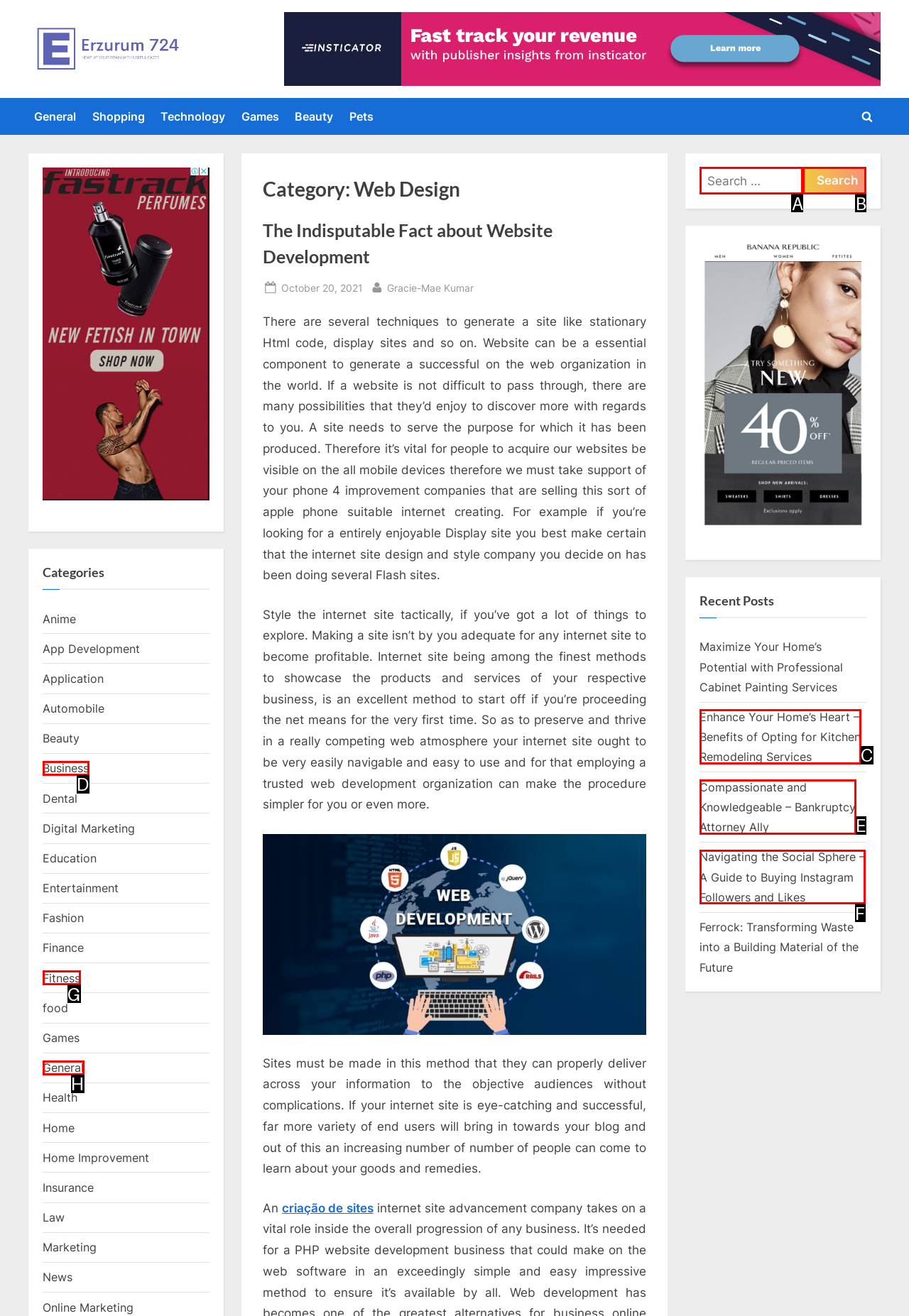Based on the element described as: parent_node: Search for: value="Search"
Find and respond with the letter of the correct UI element.

B